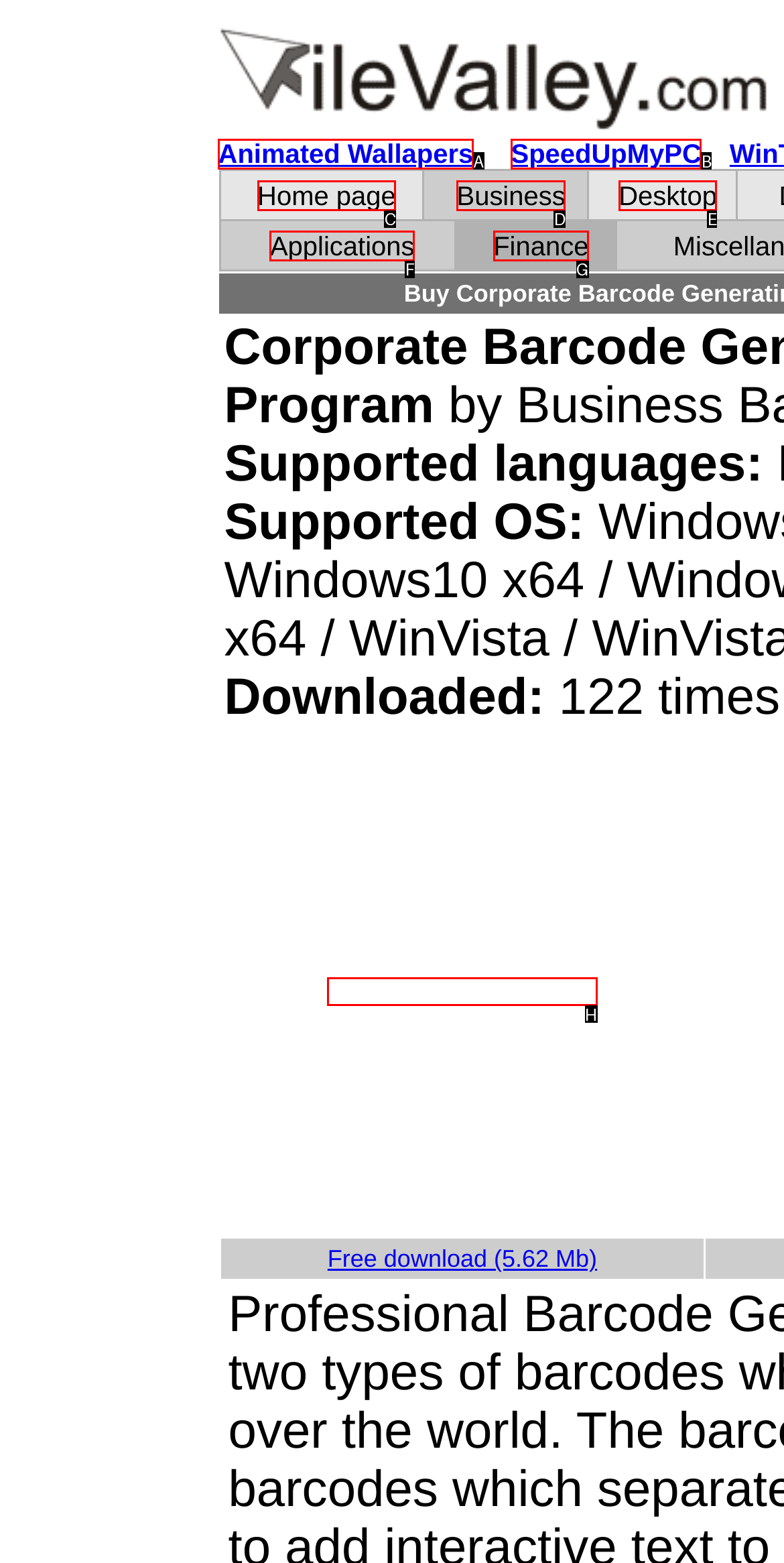Point out the option that best suits the description: Home page
Indicate your answer with the letter of the selected choice.

C